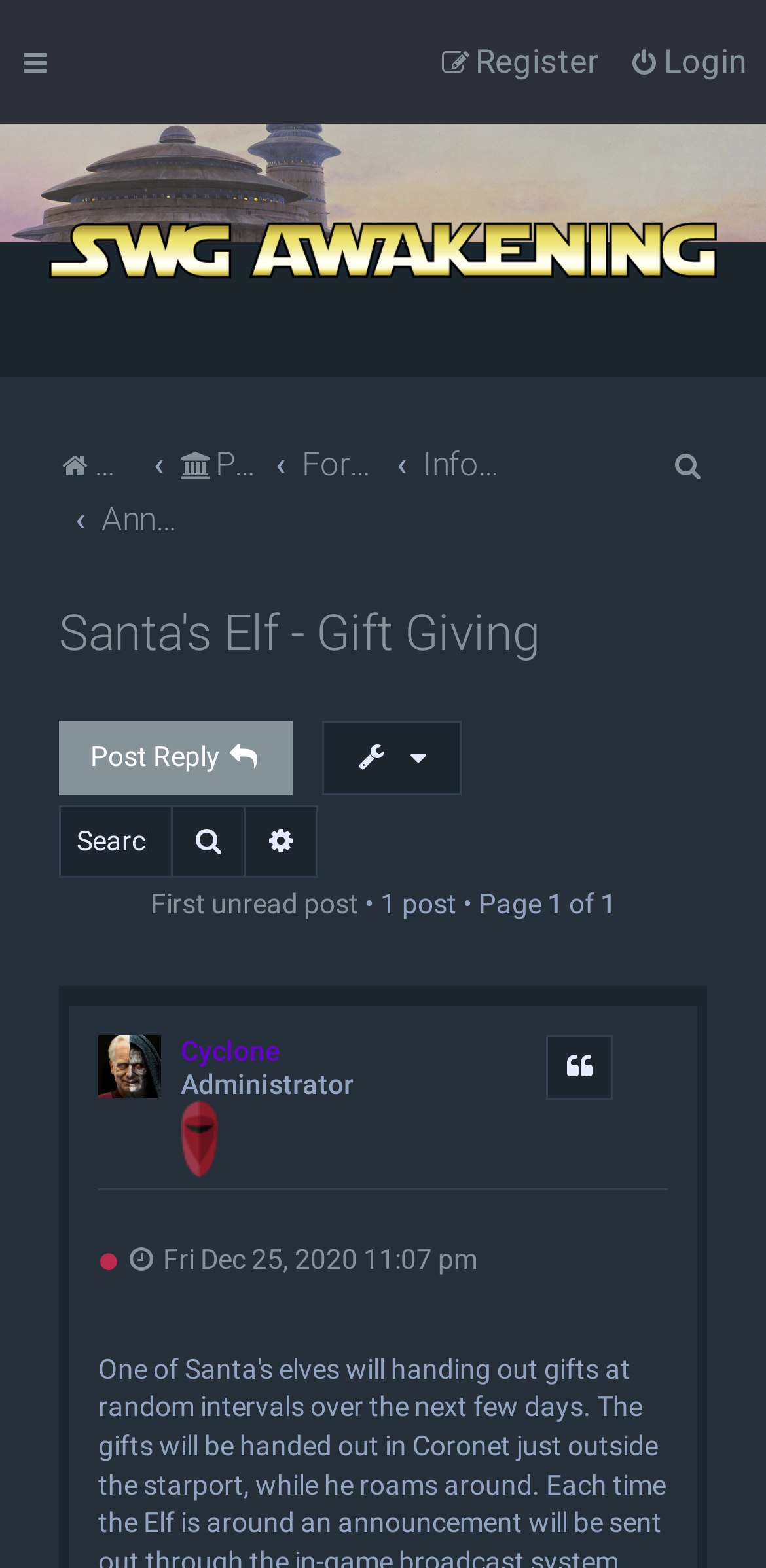What is the function of the 'Post Reply' button?
Please answer using one word or phrase, based on the screenshot.

Post a reply